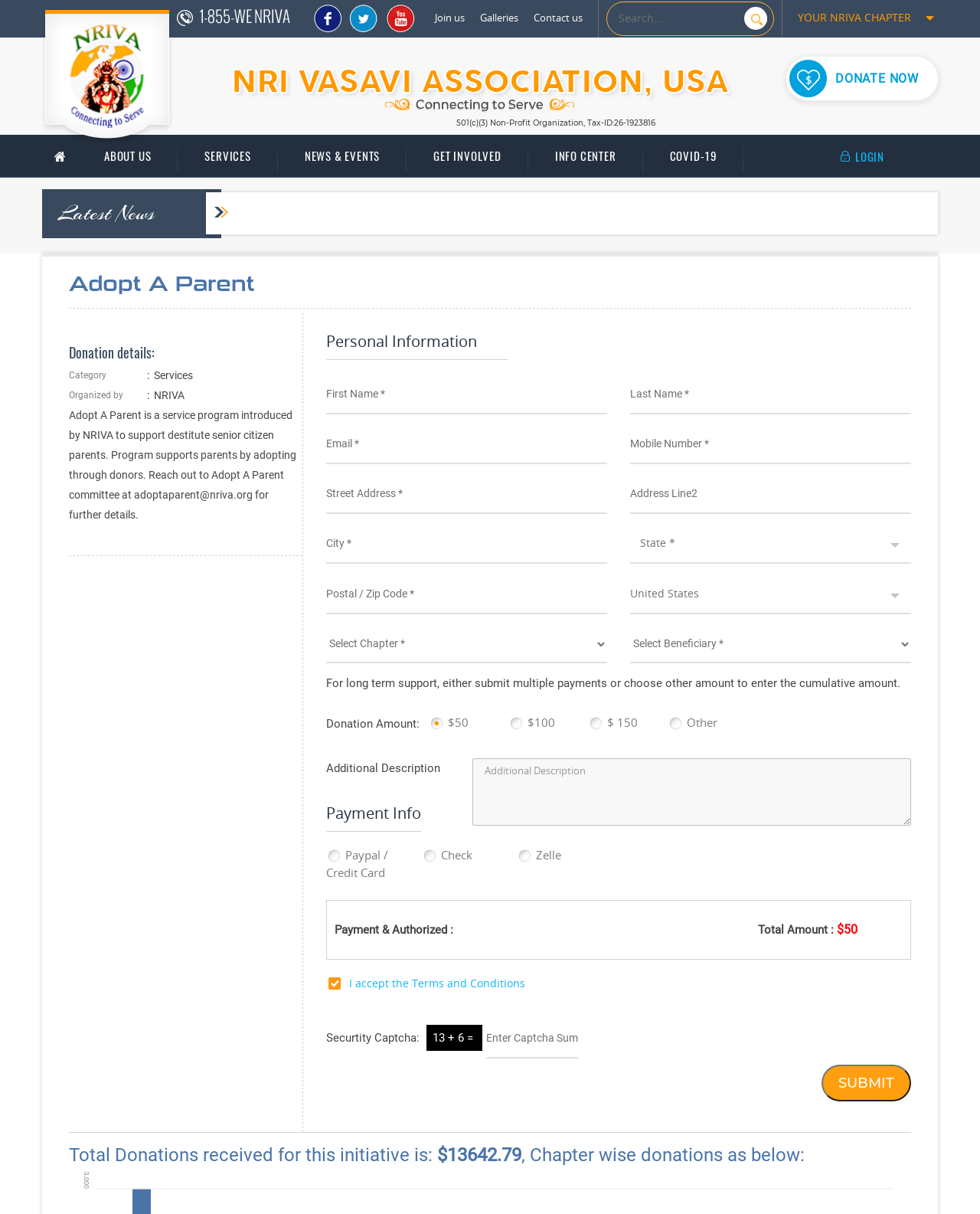Provide the bounding box coordinates of the UI element this sentence describes: "name="email" placeholder="Email *"".

[0.333, 0.35, 0.619, 0.382]